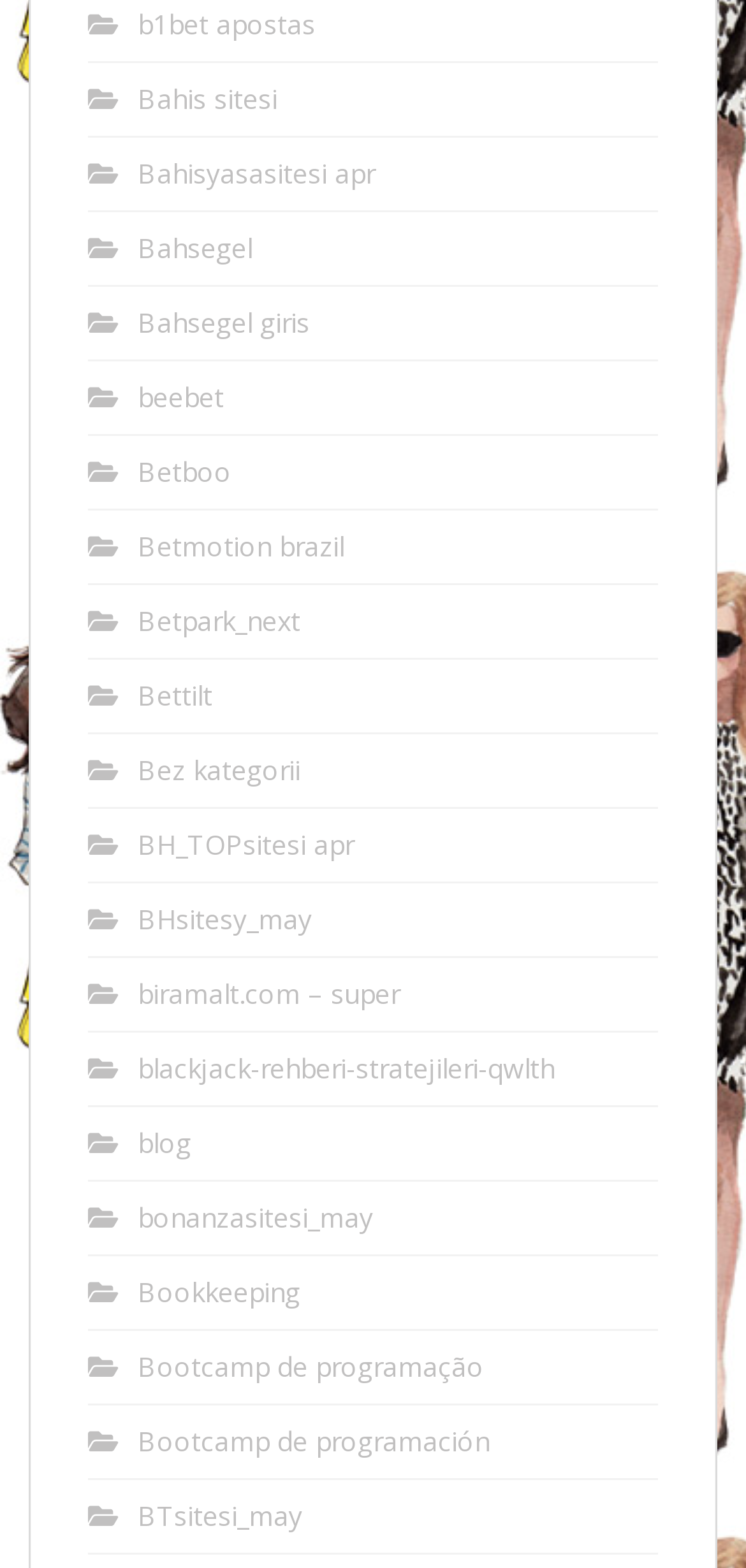Are there any links to non-betting sites?
Please analyze the image and answer the question with as much detail as possible.

I found links with texts like 'Bookkeeping', 'Bootcamp de programação', and 'blackjack-rehberi-stratejileri-qwlth' which suggest that there are links to non-betting sites on the webpage.